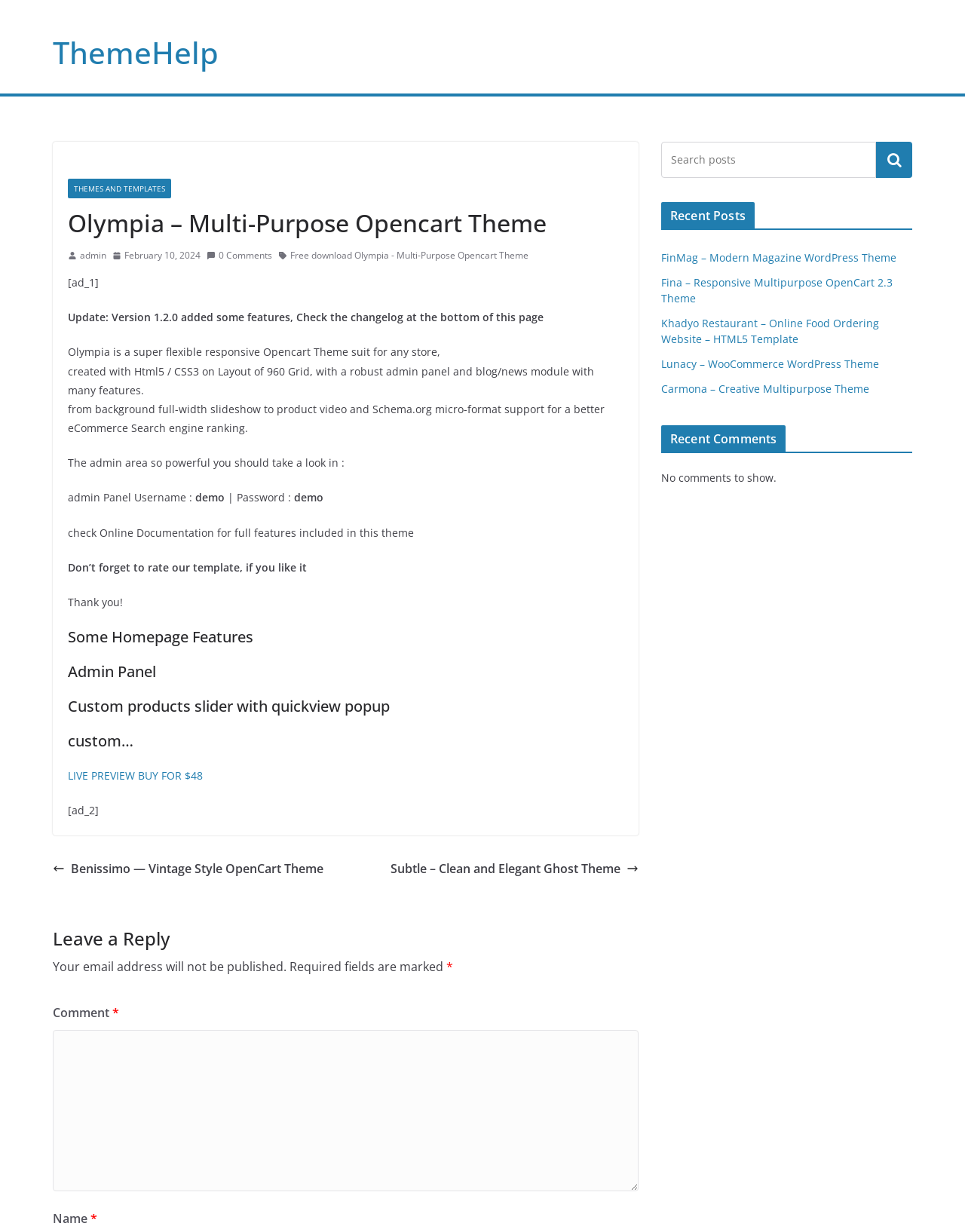Please indicate the bounding box coordinates for the clickable area to complete the following task: "Leave a reply". The coordinates should be specified as four float numbers between 0 and 1, i.e., [left, top, right, bottom].

[0.055, 0.752, 0.662, 0.771]